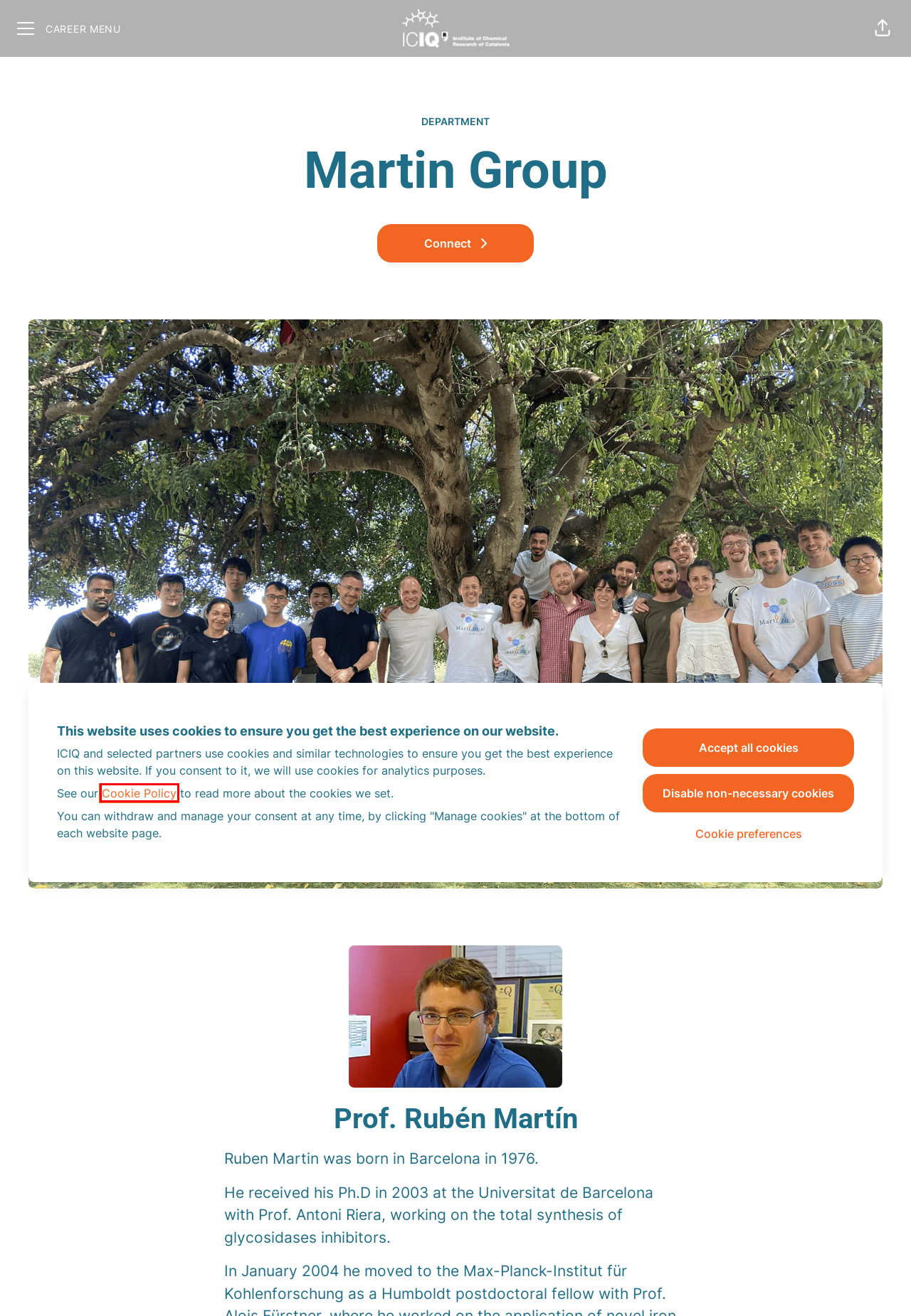Evaluate the webpage screenshot and identify the element within the red bounding box. Select the webpage description that best fits the new webpage after clicking the highlighted element. Here are the candidates:
A. Cookie Policy - ICIQ
B. Institute Chemical Research Catalonia ICIQ's Career Portal - ICIQ
C. ICIQ – Institut Català d'Investigació Química
D. Current job openings - ICIQ
E. Departments - ICIQ
F. Teamtailor
G. Team stories - ICIQ
H. Teamtailor ™ - Next Generation ATS & Employer Branding

A